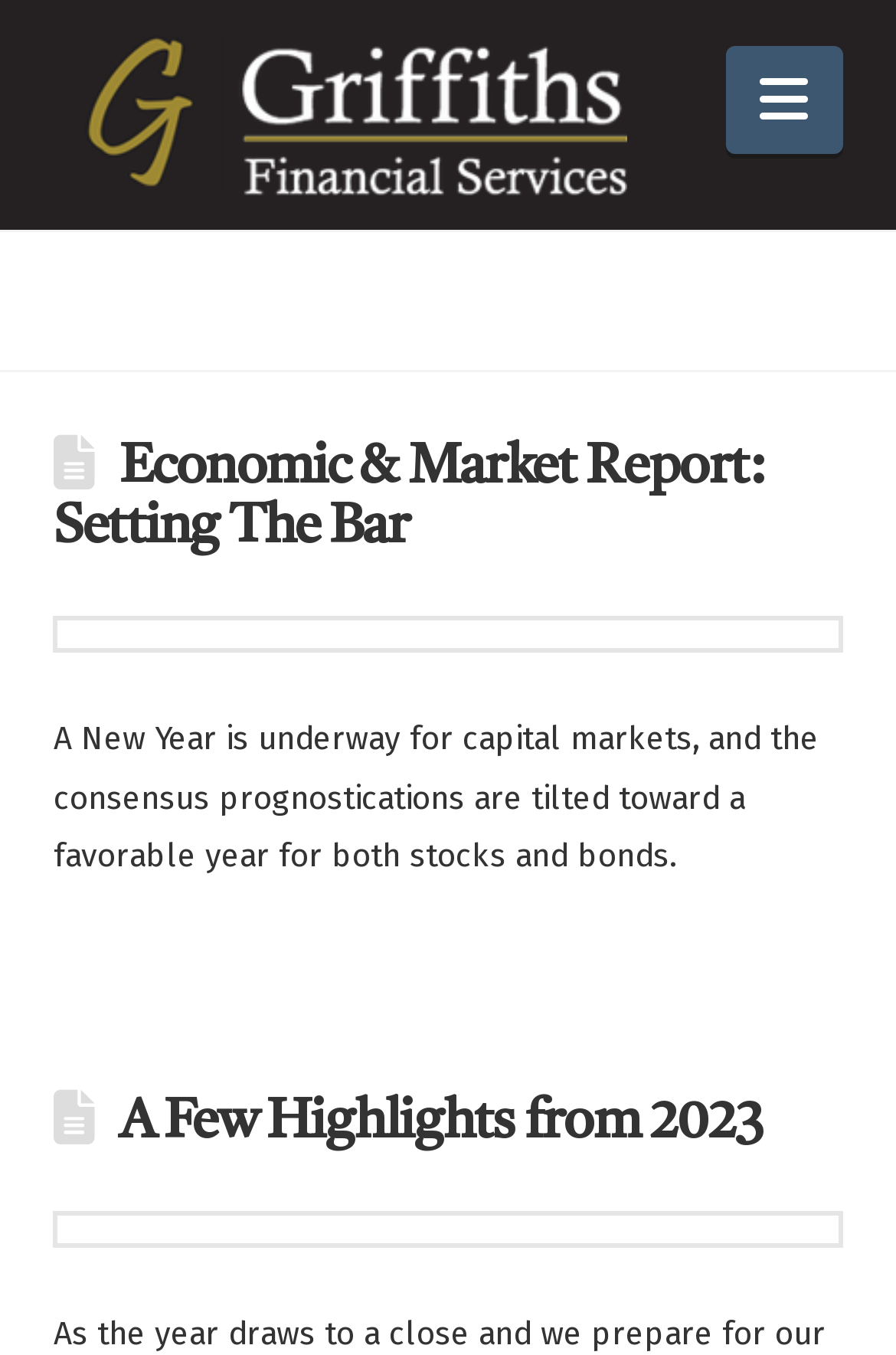What is the name of the financial services company?
Based on the image, answer the question with as much detail as possible.

The name of the financial services company can be determined by looking at the link and image elements at the top of the webpage, which both have the text 'Griffiths Financial Services'.